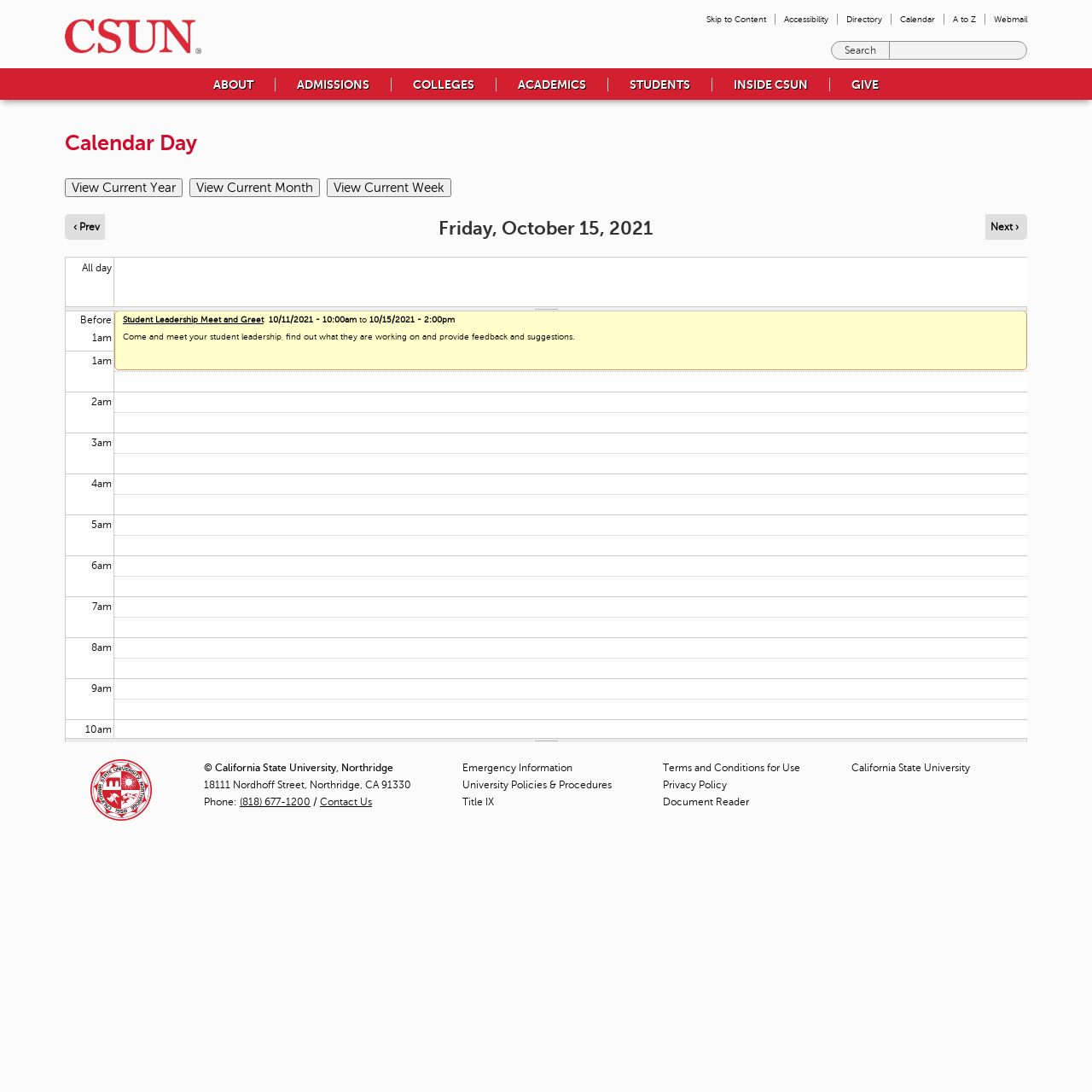What is the phone number of California State University, Northridge?
Provide a detailed and extensive answer to the question.

I found the phone number of California State University, Northridge at the bottom of the webpage, in the footer section, next to the 'Phone:' label.